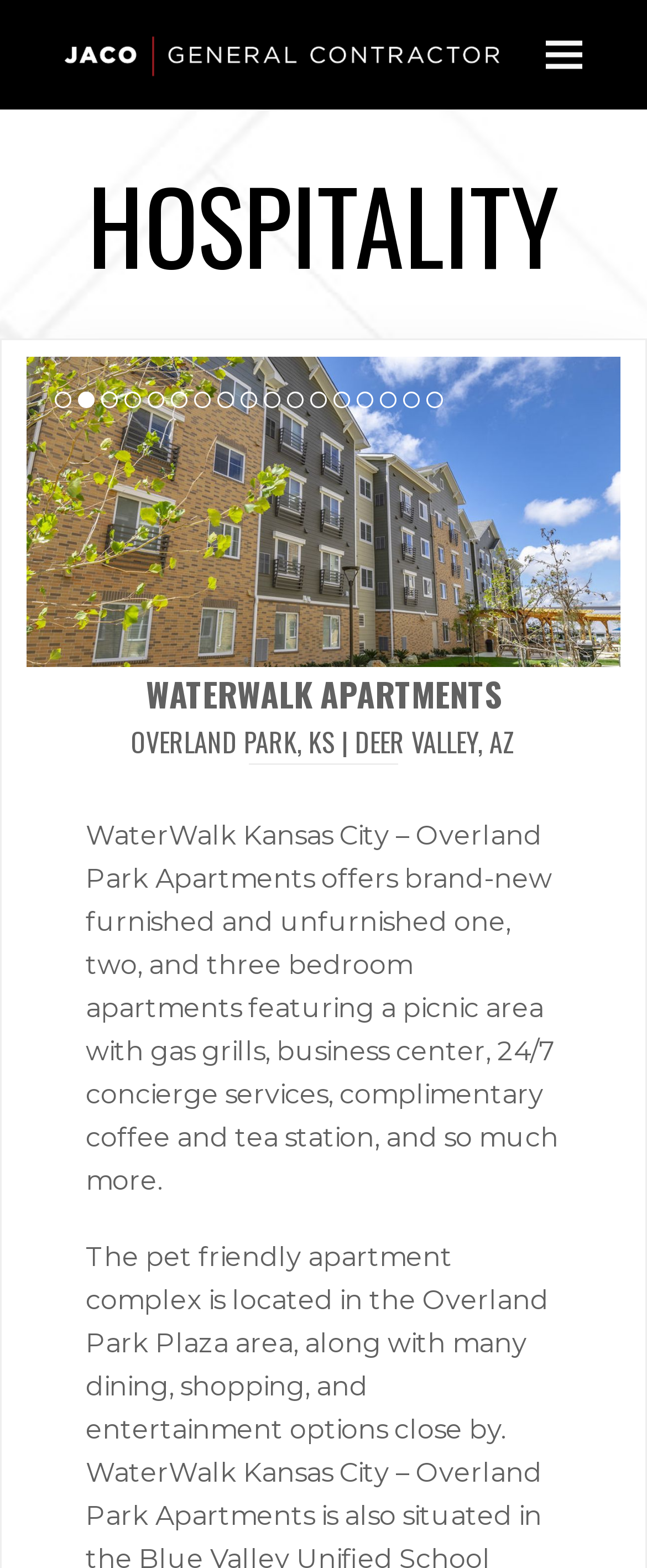Please find the bounding box coordinates for the clickable element needed to perform this instruction: "View the WaterWalk Kansas City – Overland Park Apartments information".

[0.133, 0.523, 0.864, 0.763]